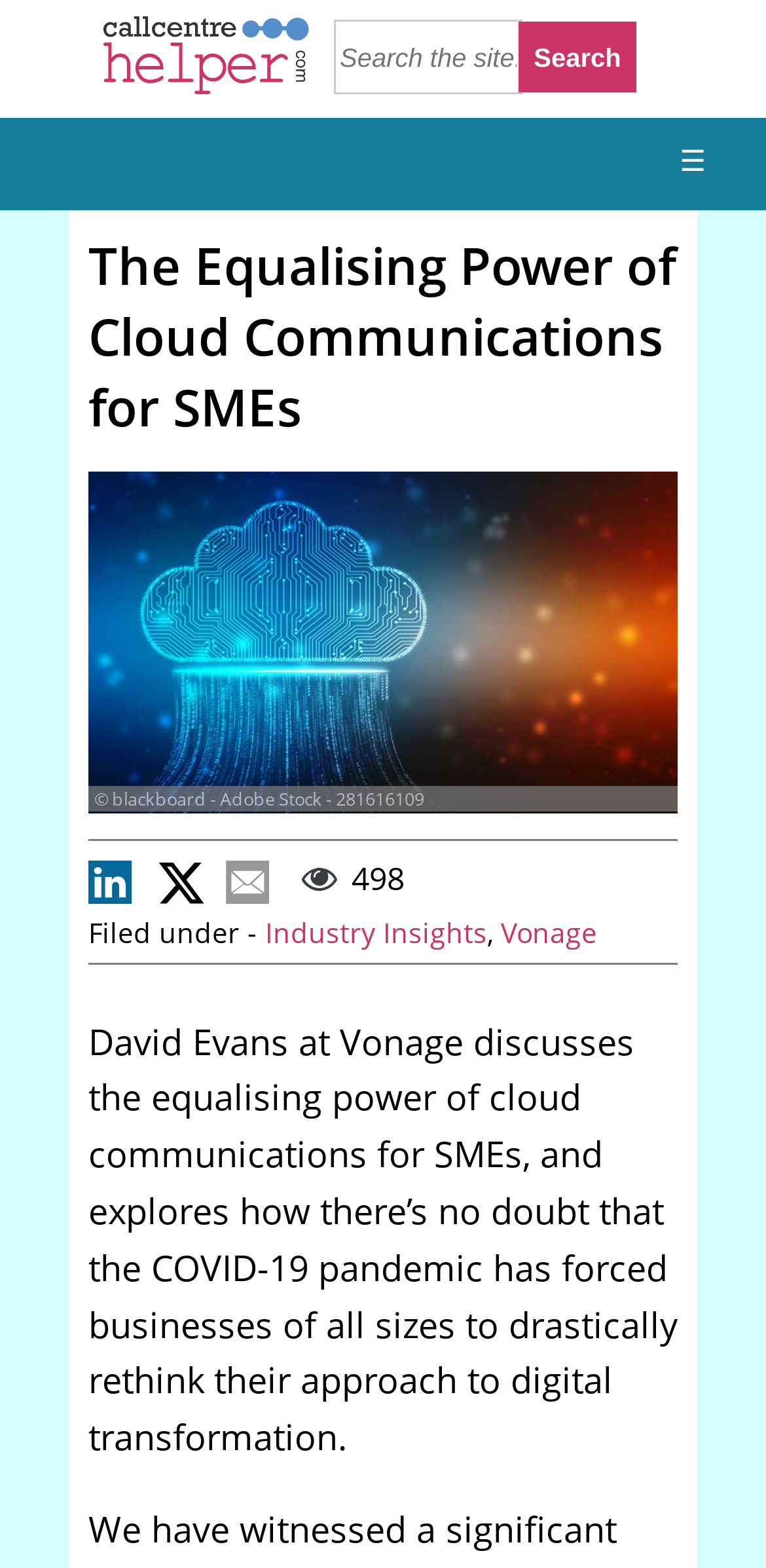Can you find and provide the main heading text of this webpage?

The Equalising Power of Cloud Communications for SMEs